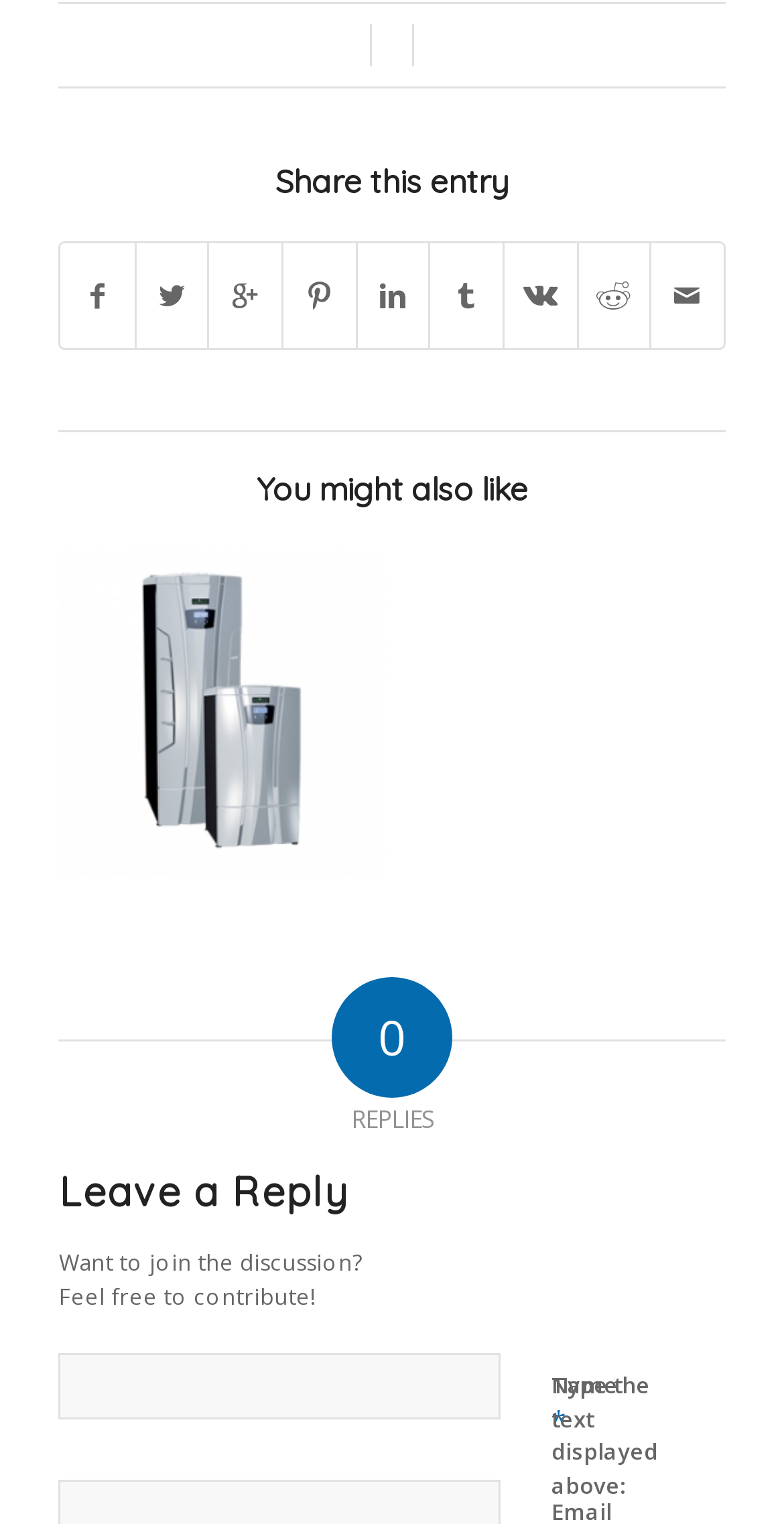Given the description: "parent_node: Name * name="author"", determine the bounding box coordinates of the UI element. The coordinates should be formatted as four float numbers between 0 and 1, [left, top, right, bottom].

[0.075, 0.888, 0.639, 0.932]